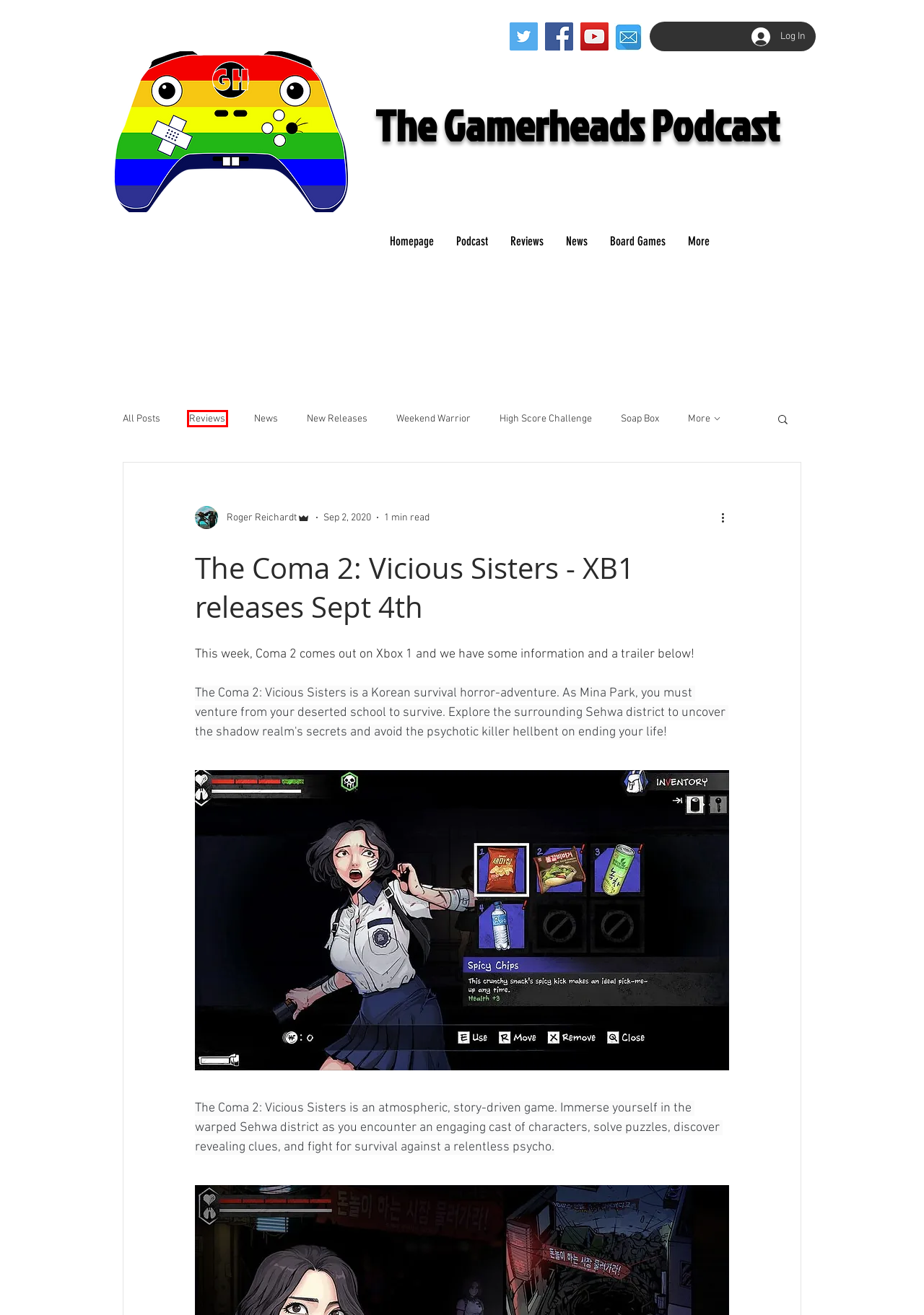Analyze the webpage screenshot with a red bounding box highlighting a UI element. Select the description that best matches the new webpage after clicking the highlighted element. Here are the options:
A. News | Gamerheads Podcast
B. Podcast | Gamerheads Podcast
C. Board Games | Gamerheads Podcast
D. New Releases
E. Reviews
F. Video Game Reviews | Gamerheads Podcast
G. Reviews | Gamerheads Podcast
H. Weekend Warrior

E